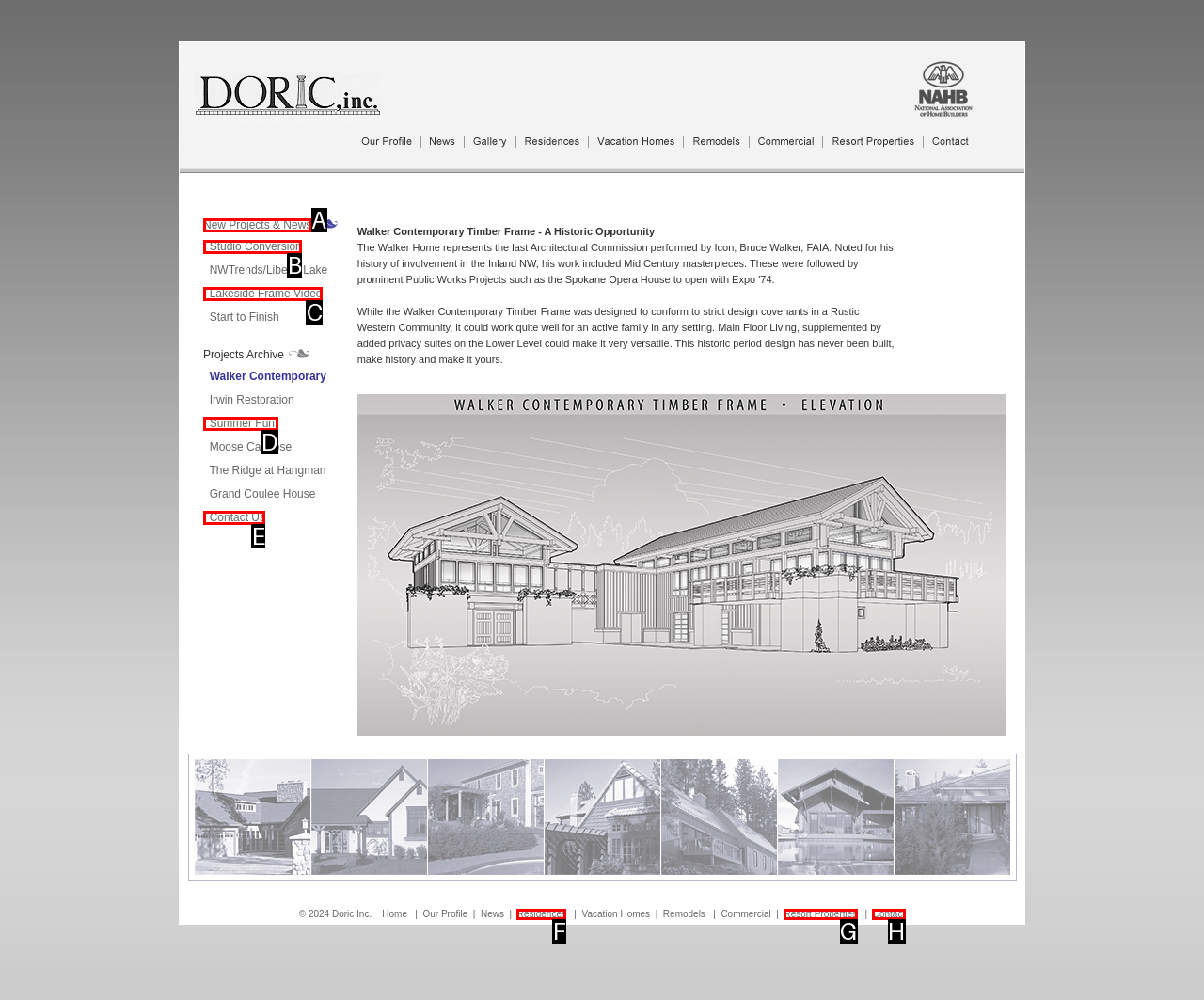Choose the letter of the option that needs to be clicked to perform the task: Contact Us. Answer with the letter.

E